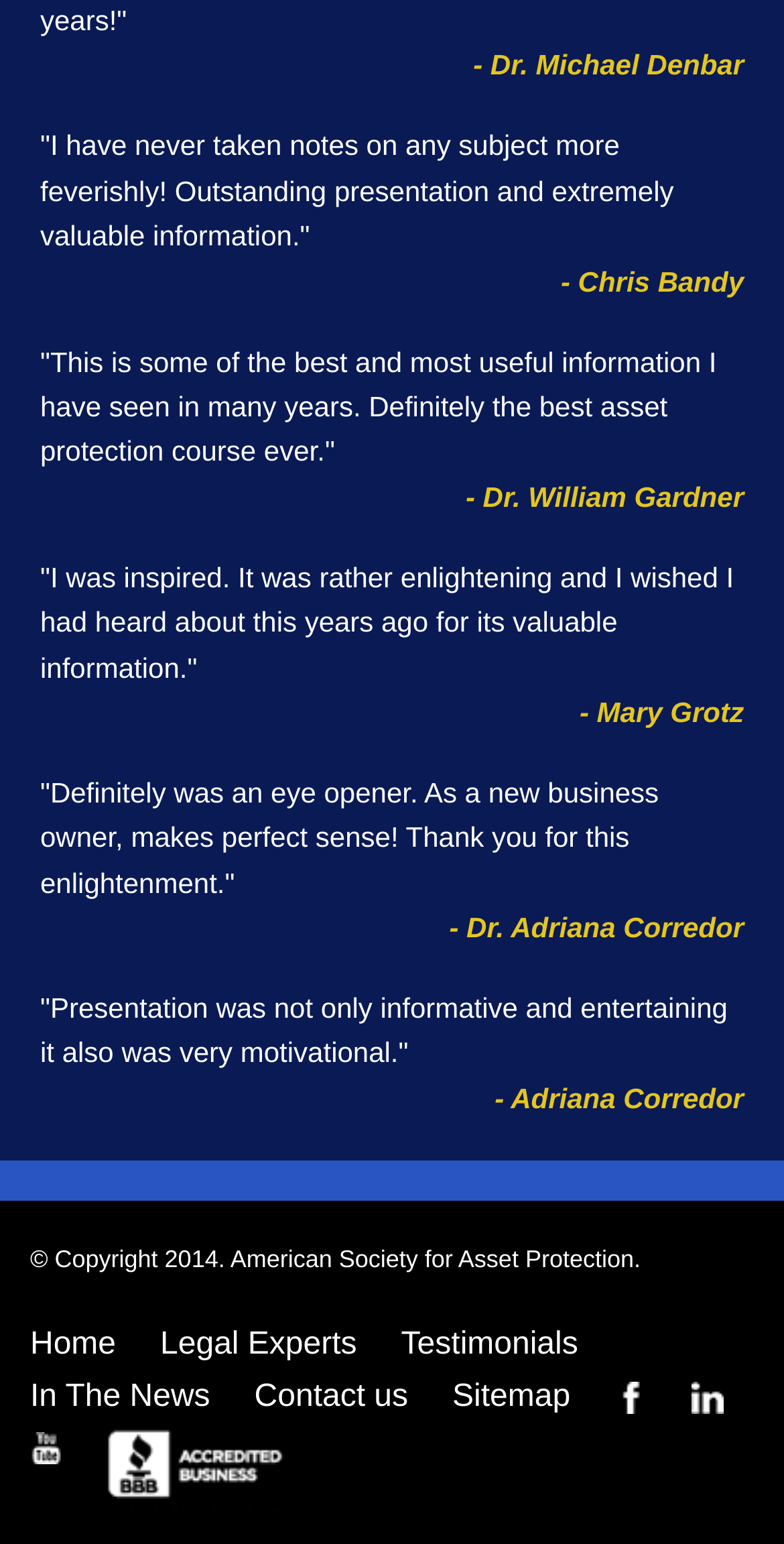Determine the bounding box coordinates for the element that should be clicked to follow this instruction: "View Testimonials". The coordinates should be given as four float numbers between 0 and 1, in the format [left, top, right, bottom].

[0.512, 0.855, 0.737, 0.888]